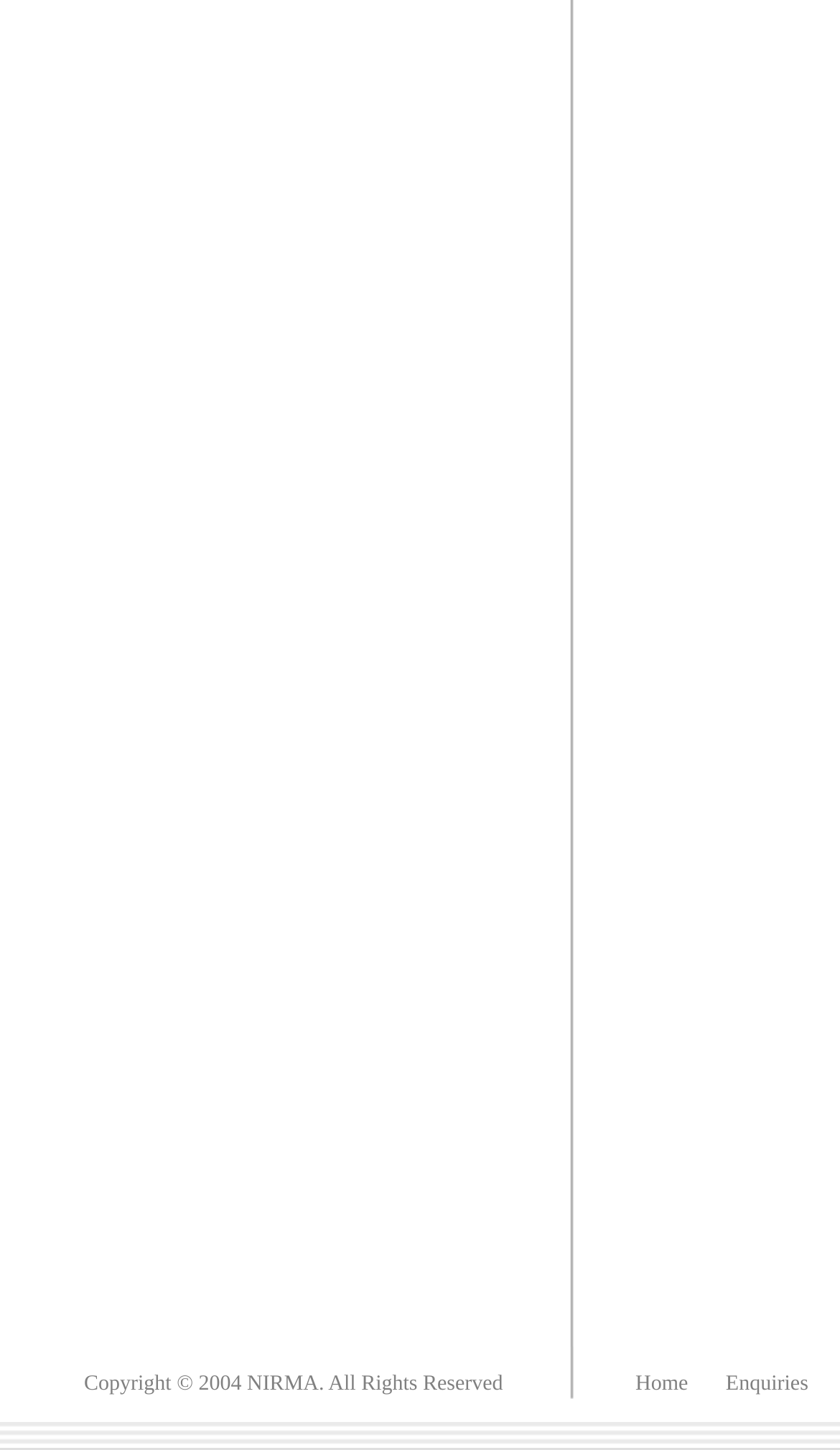How many links are in the top navigation bar?
Answer with a single word or phrase by referring to the visual content.

2